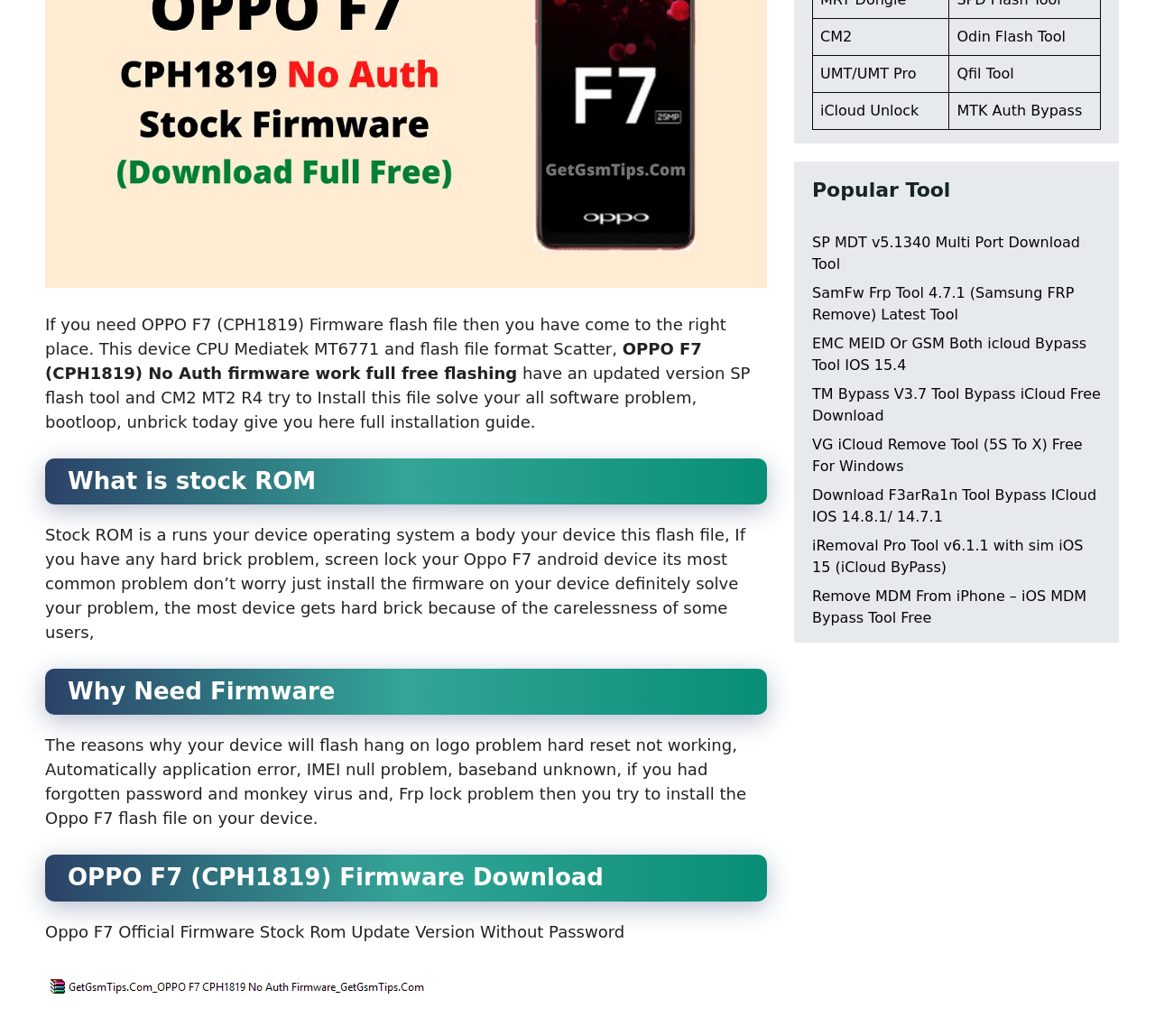Given the element description: "Odin Flash Tool", predict the bounding box coordinates of this UI element. The coordinates must be four float numbers between 0 and 1, given as [left, top, right, bottom].

[0.828, 0.027, 0.923, 0.044]